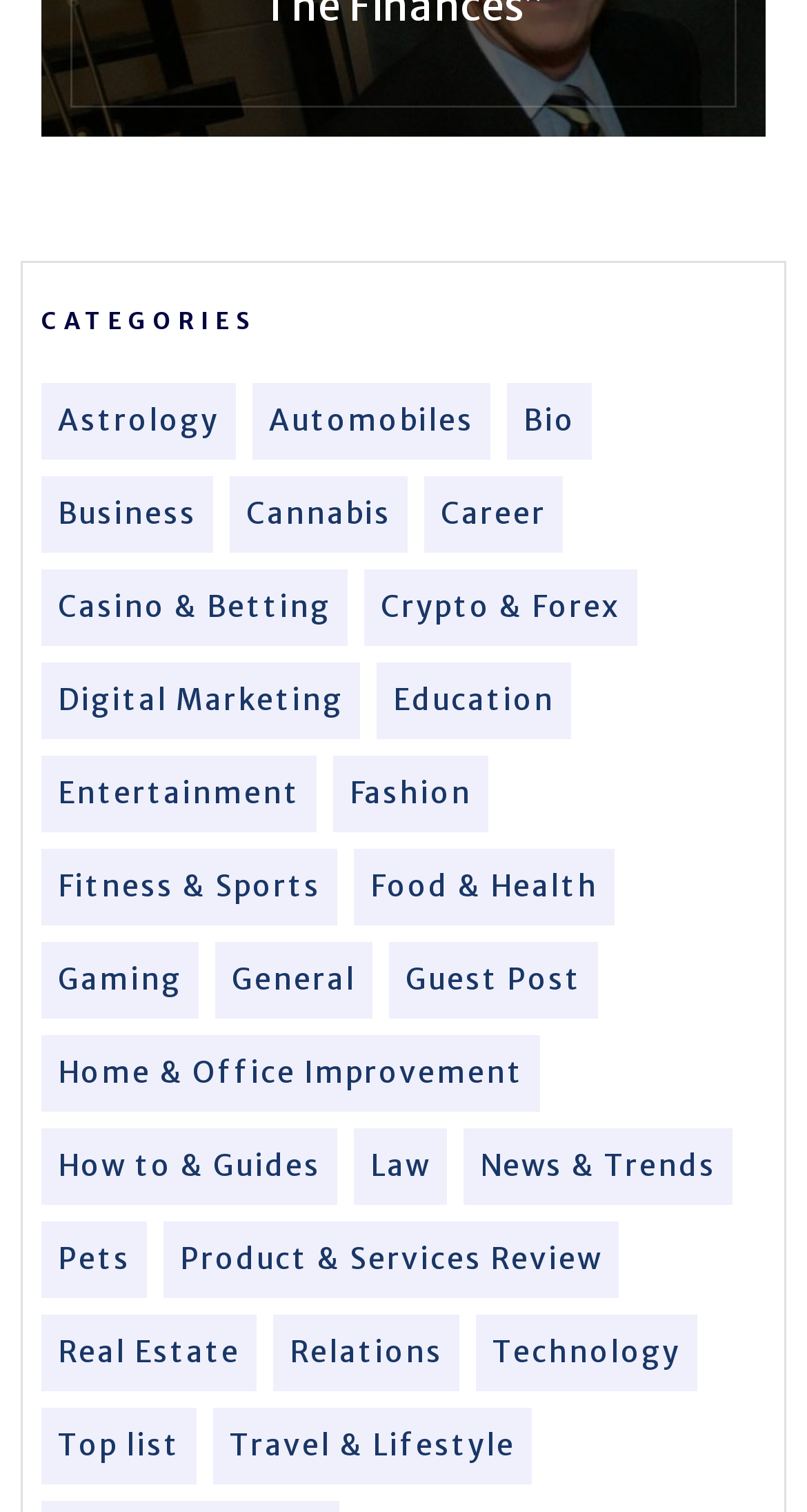Please answer the following question using a single word or phrase: 
What is the category above 'Education'?

Digital Marketing